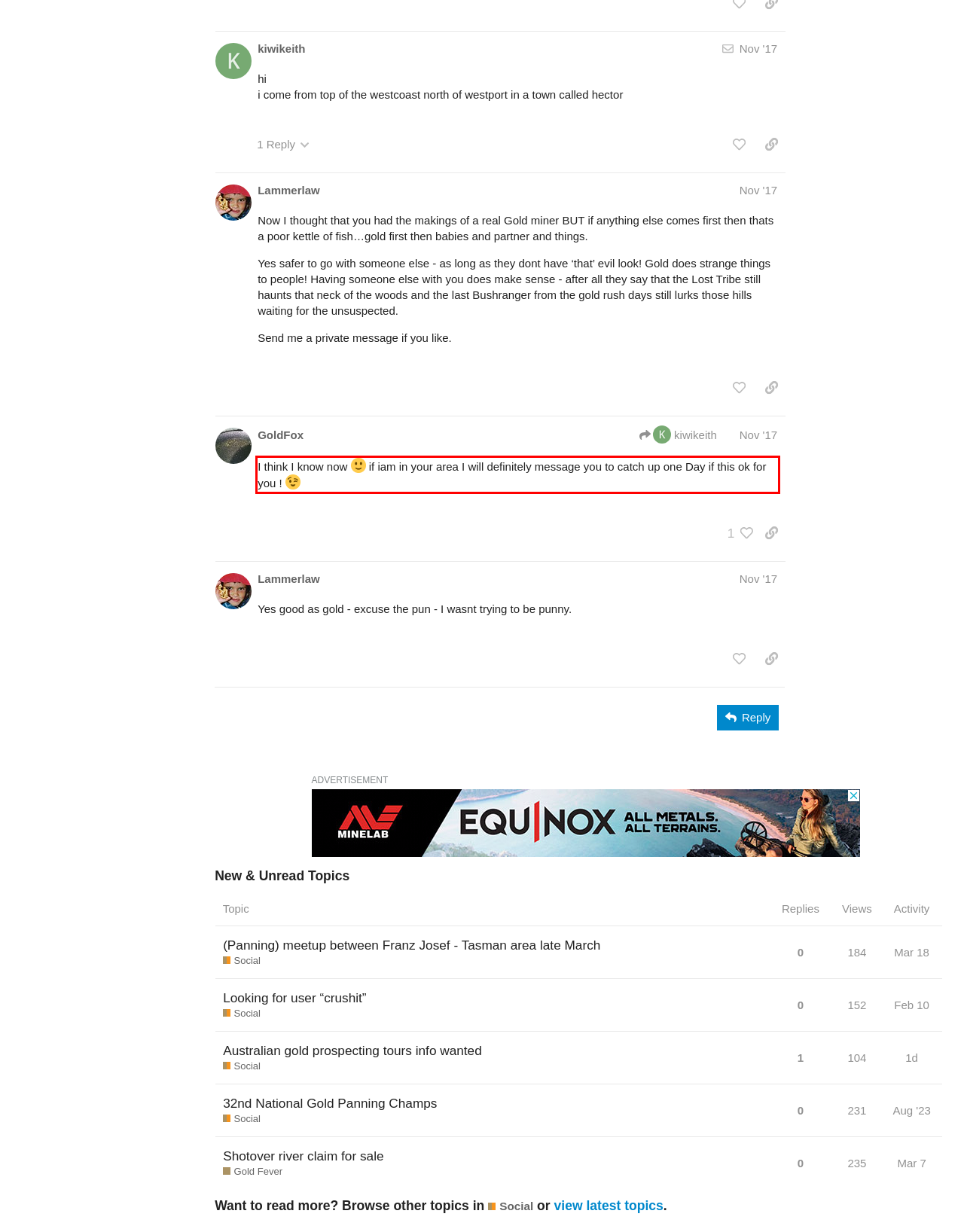Examine the webpage screenshot, find the red bounding box, and extract the text content within this marked area.

I think I know now if iam in your area I will definitely message you to catch up one Day if this ok for you !